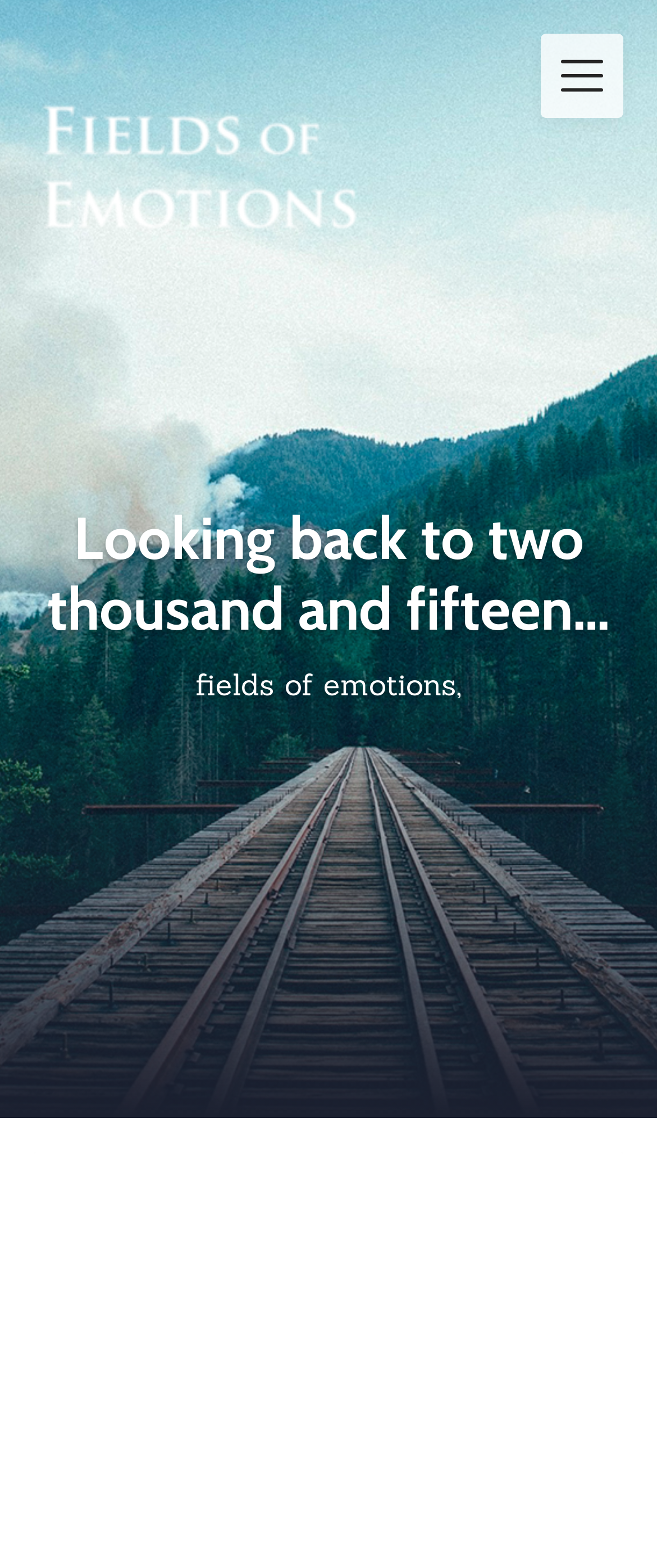Give the bounding box coordinates for the element described by: "AHL Finance".

None